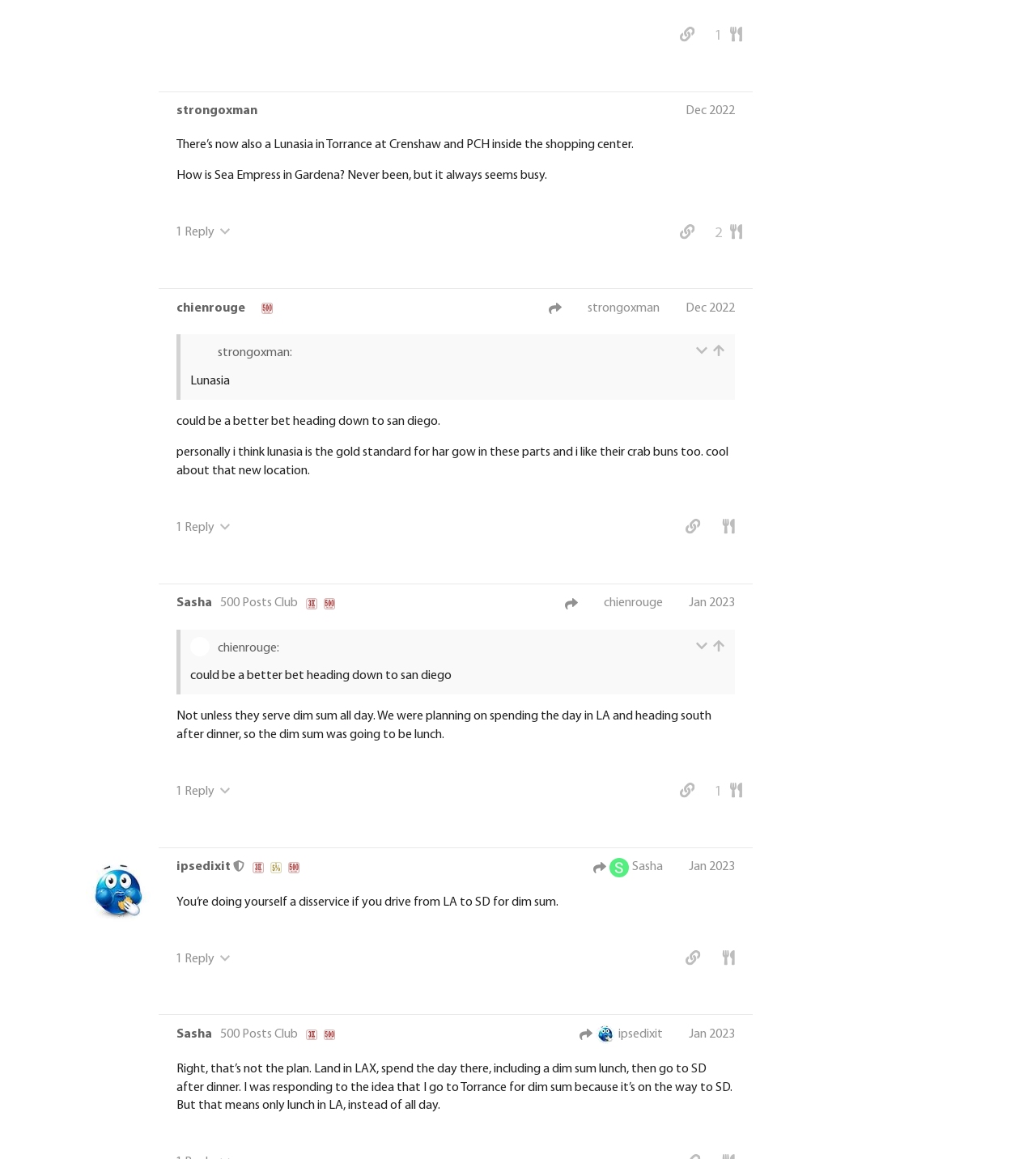Please specify the bounding box coordinates of the region to click in order to perform the following instruction: "Search for a book editor".

None